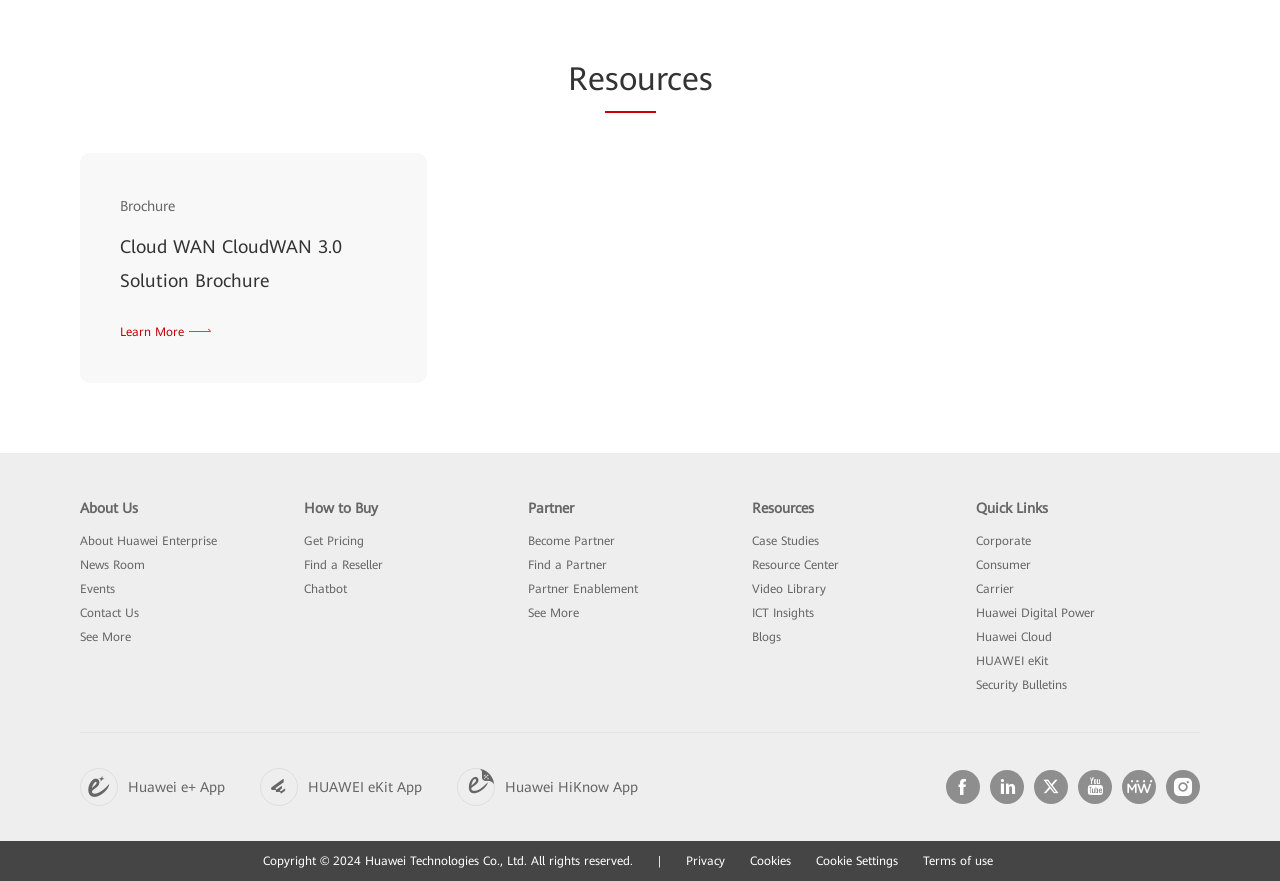Given the element description, predict the bounding box coordinates in the format (top-left x, top-left y, bottom-right x, bottom-right y). Make sure all values are between 0 and 1. Here is the element description: Popular destinations

None